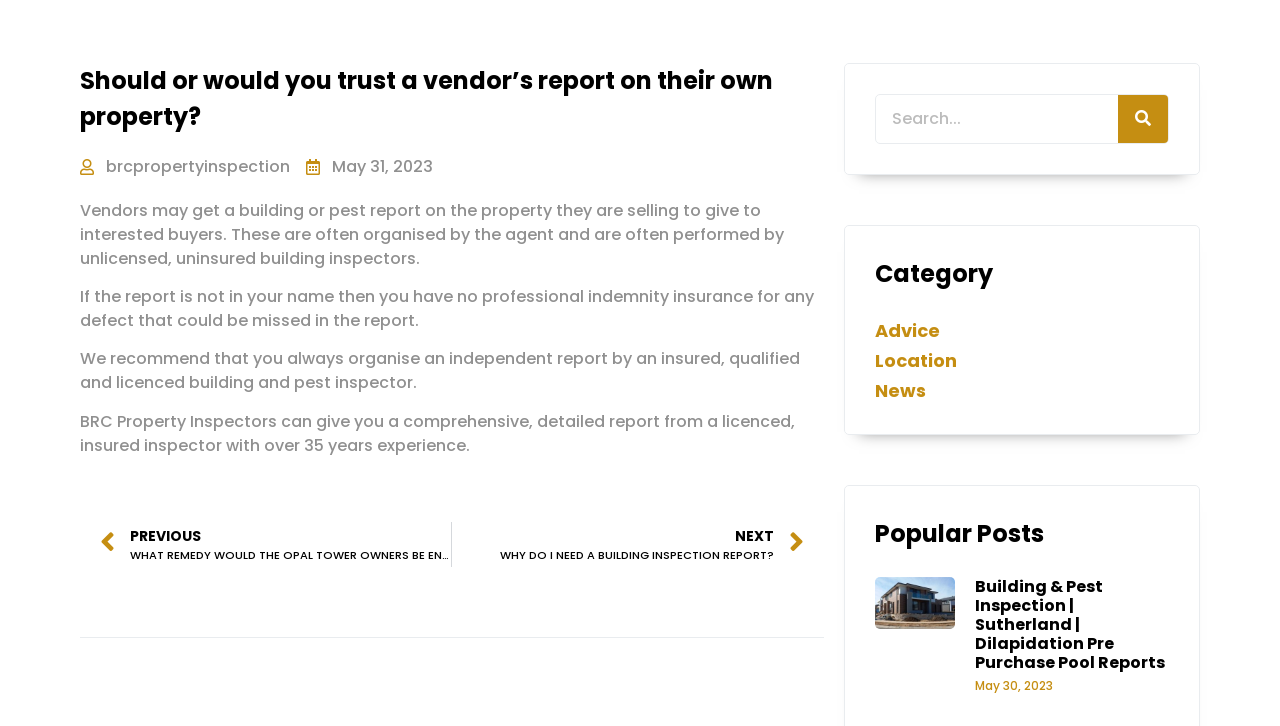Give the bounding box coordinates for this UI element: "parent_node: Search name="s" placeholder="Search..."". The coordinates should be four float numbers between 0 and 1, arranged as [left, top, right, bottom].

[0.684, 0.13, 0.873, 0.196]